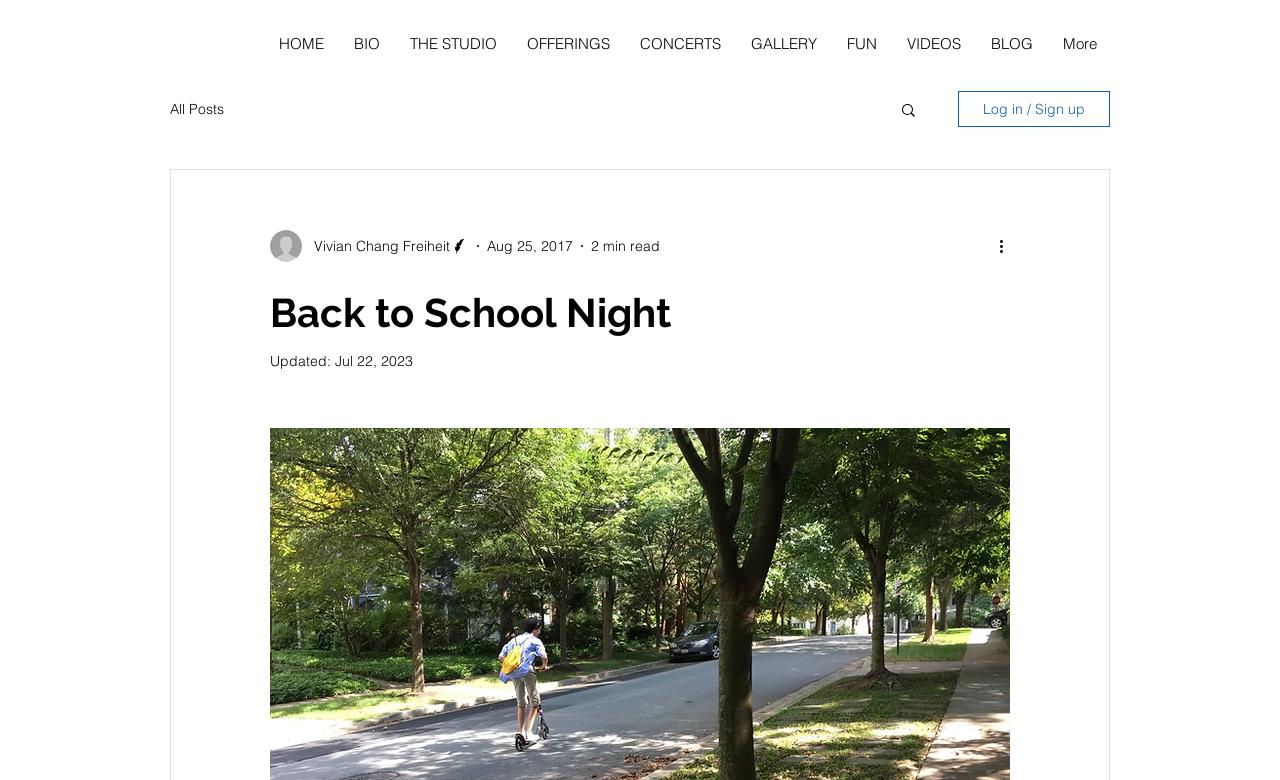Identify the bounding box coordinates of the section to be clicked to complete the task described by the following instruction: "log in or sign up". The coordinates should be four float numbers between 0 and 1, formatted as [left, top, right, bottom].

[0.748, 0.117, 0.867, 0.163]